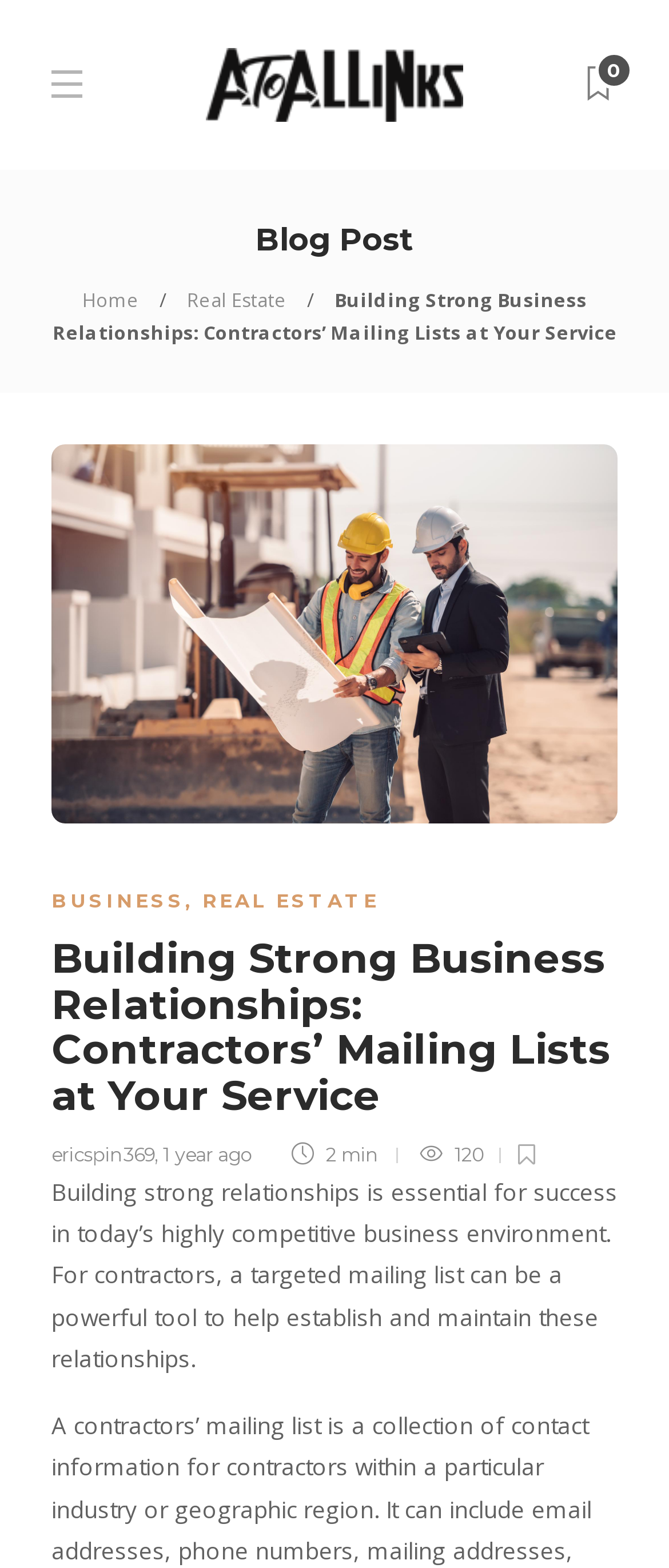How long does it take to read the blog post?
Using the visual information, respond with a single word or phrase.

2 min